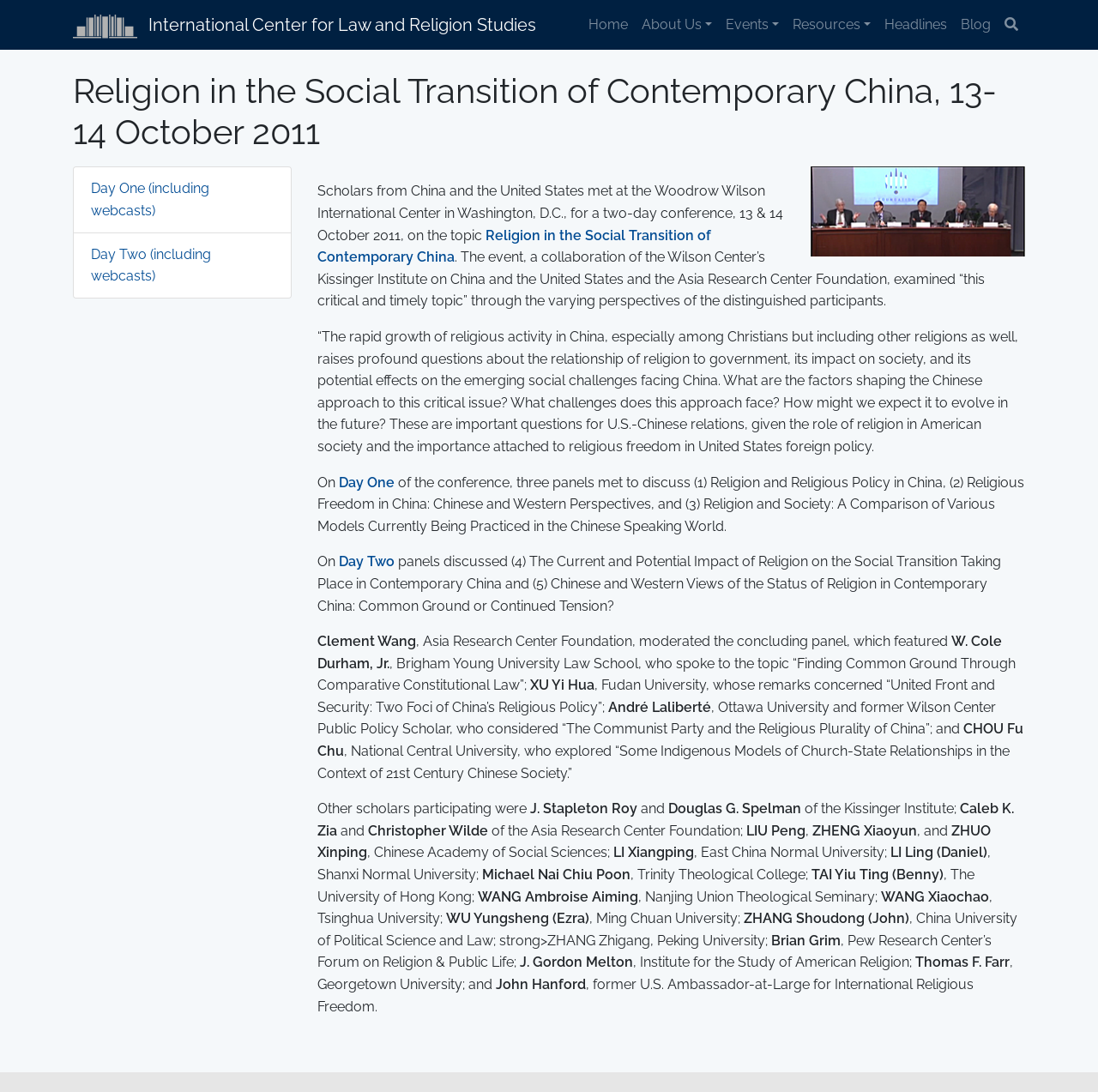Please identify the bounding box coordinates of the clickable area that will fulfill the following instruction: "Read more about 'Religion in the Social Transition of Contemporary China'". The coordinates should be in the format of four float numbers between 0 and 1, i.e., [left, top, right, bottom].

[0.289, 0.208, 0.648, 0.243]